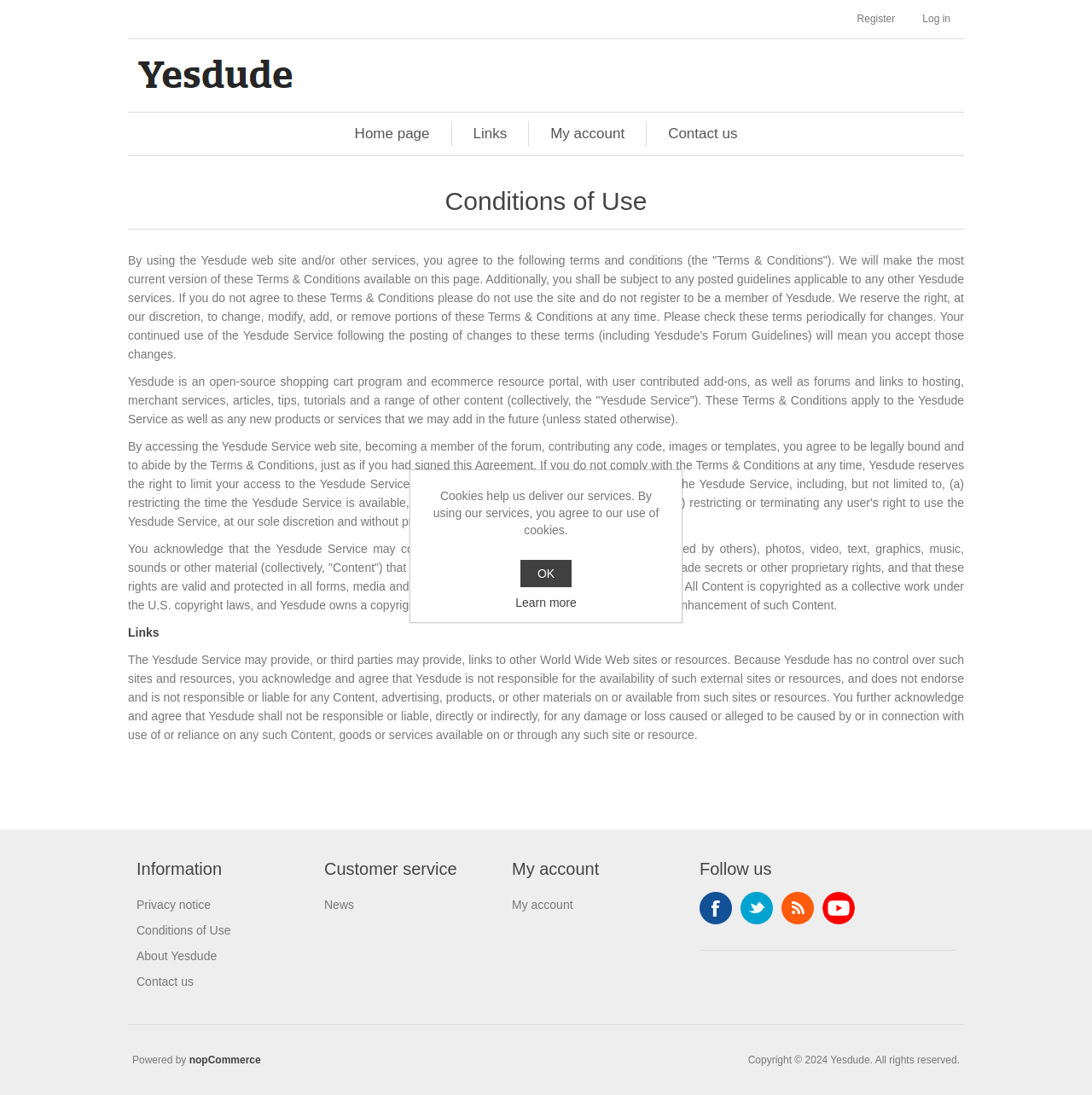Find the bounding box coordinates corresponding to the UI element with the description: "Log in". The coordinates should be formatted as [left, top, right, bottom], with values as floats between 0 and 1.

[0.845, 0.0, 0.87, 0.035]